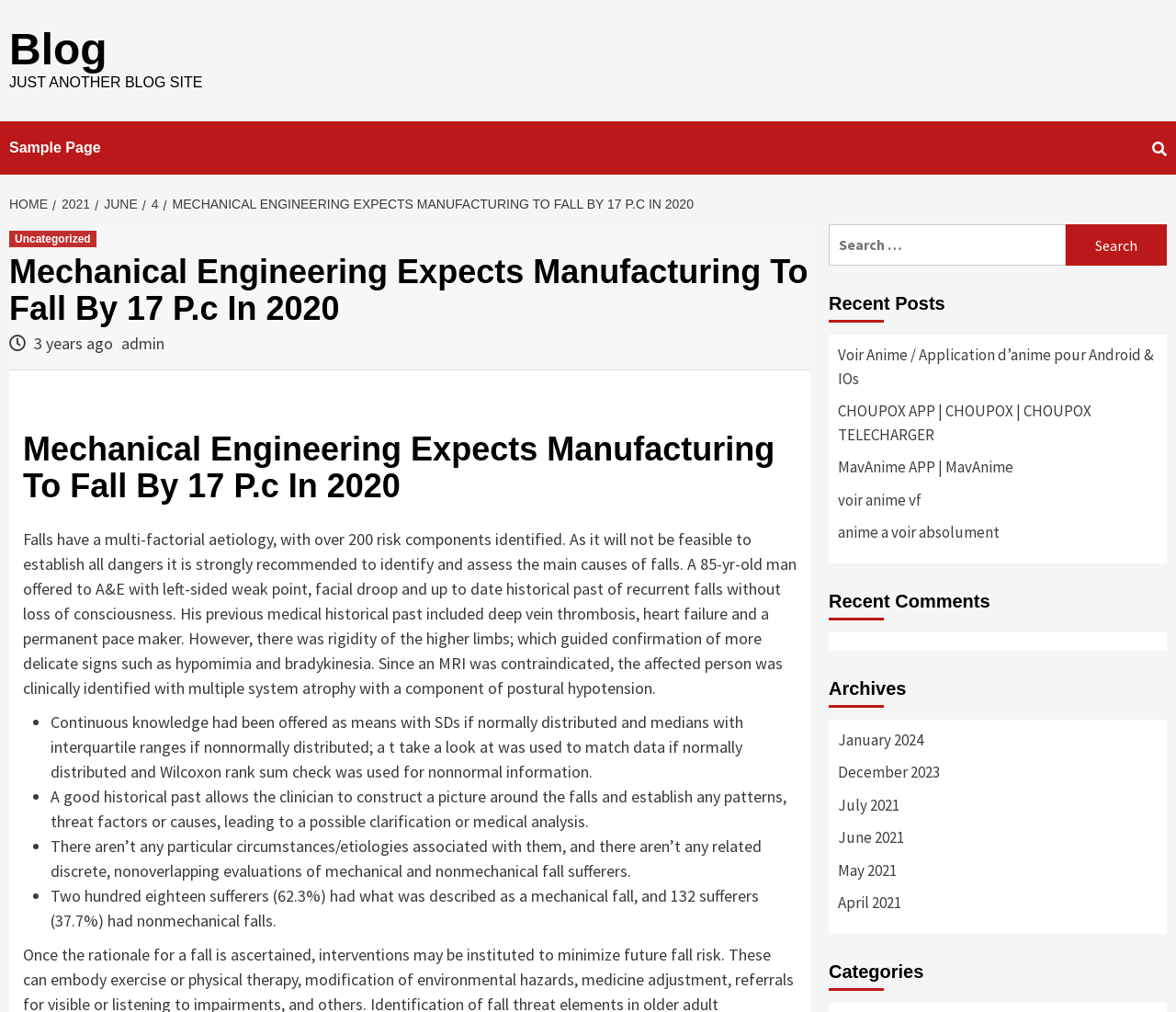Please find and generate the text of the main header of the webpage.

Mechanical Engineering Expects Manufacturing To Fall By 17 P.c In 2020